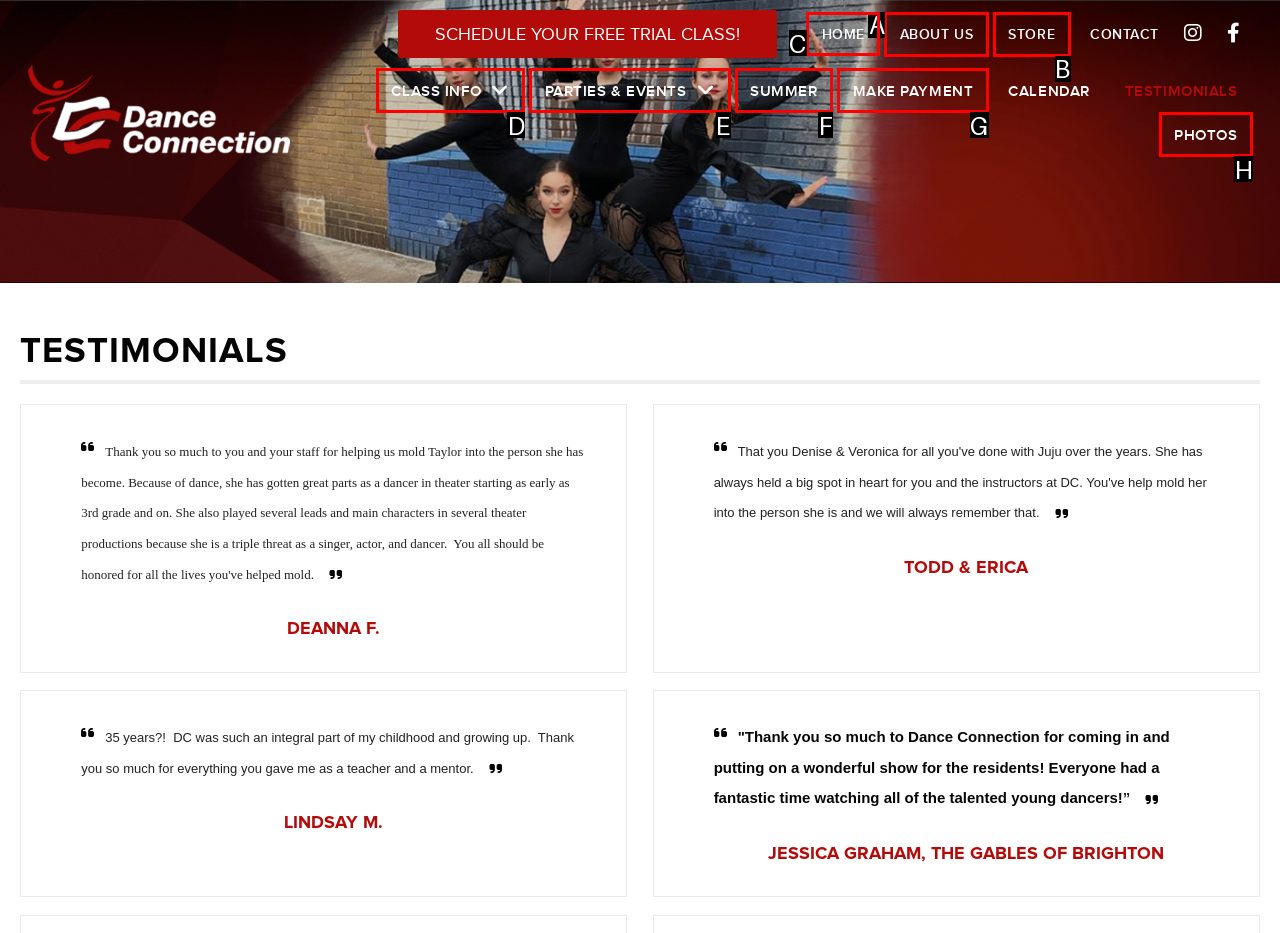Determine which element should be clicked for this task: Go to HOME page
Answer with the letter of the selected option.

C